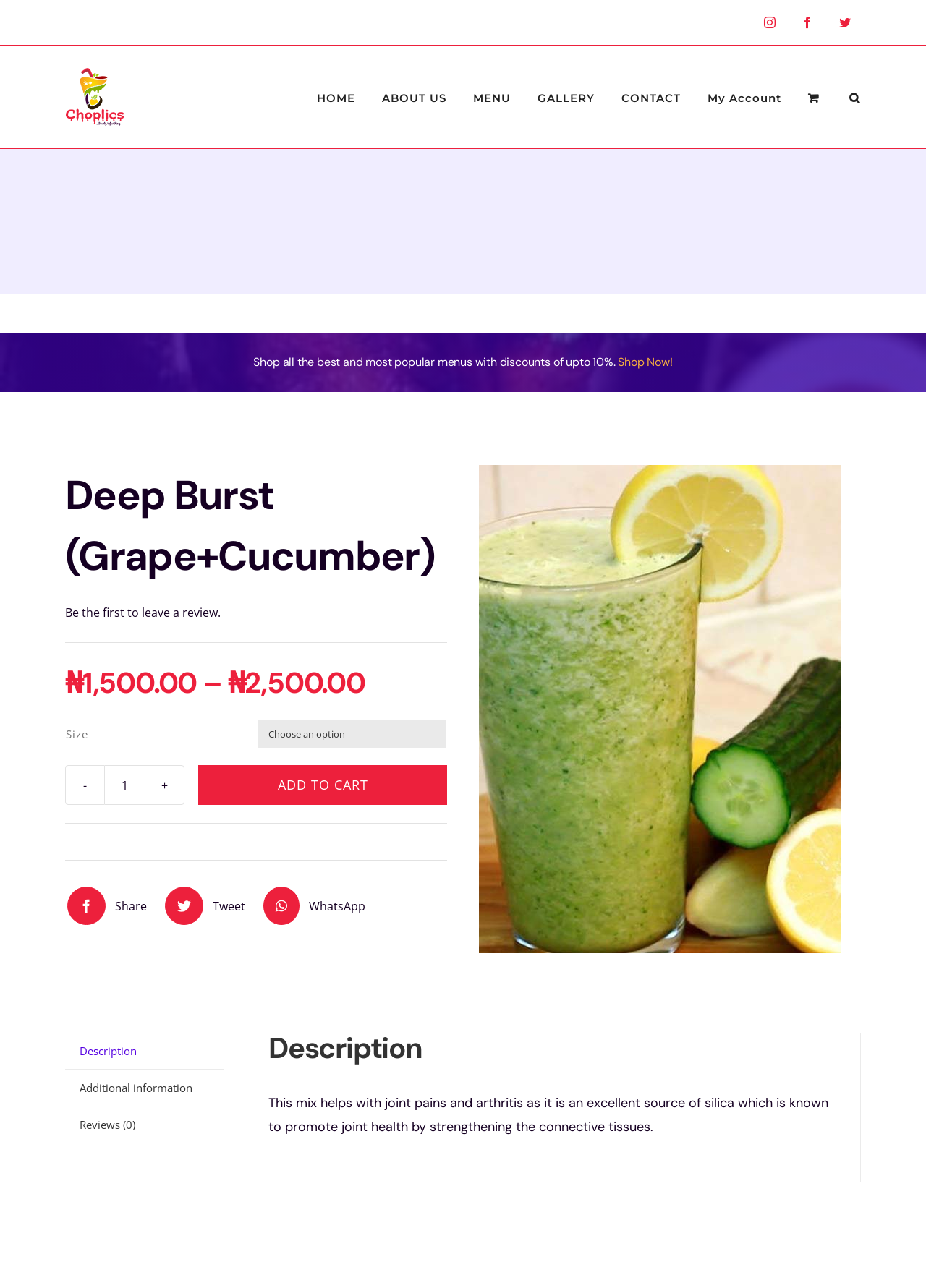Given the element description title="Share", predict the bounding box coordinates for the UI element in the webpage screenshot. The format should be (top-left x, top-left y, bottom-right x, bottom-right y), and the values should be between 0 and 1.

None